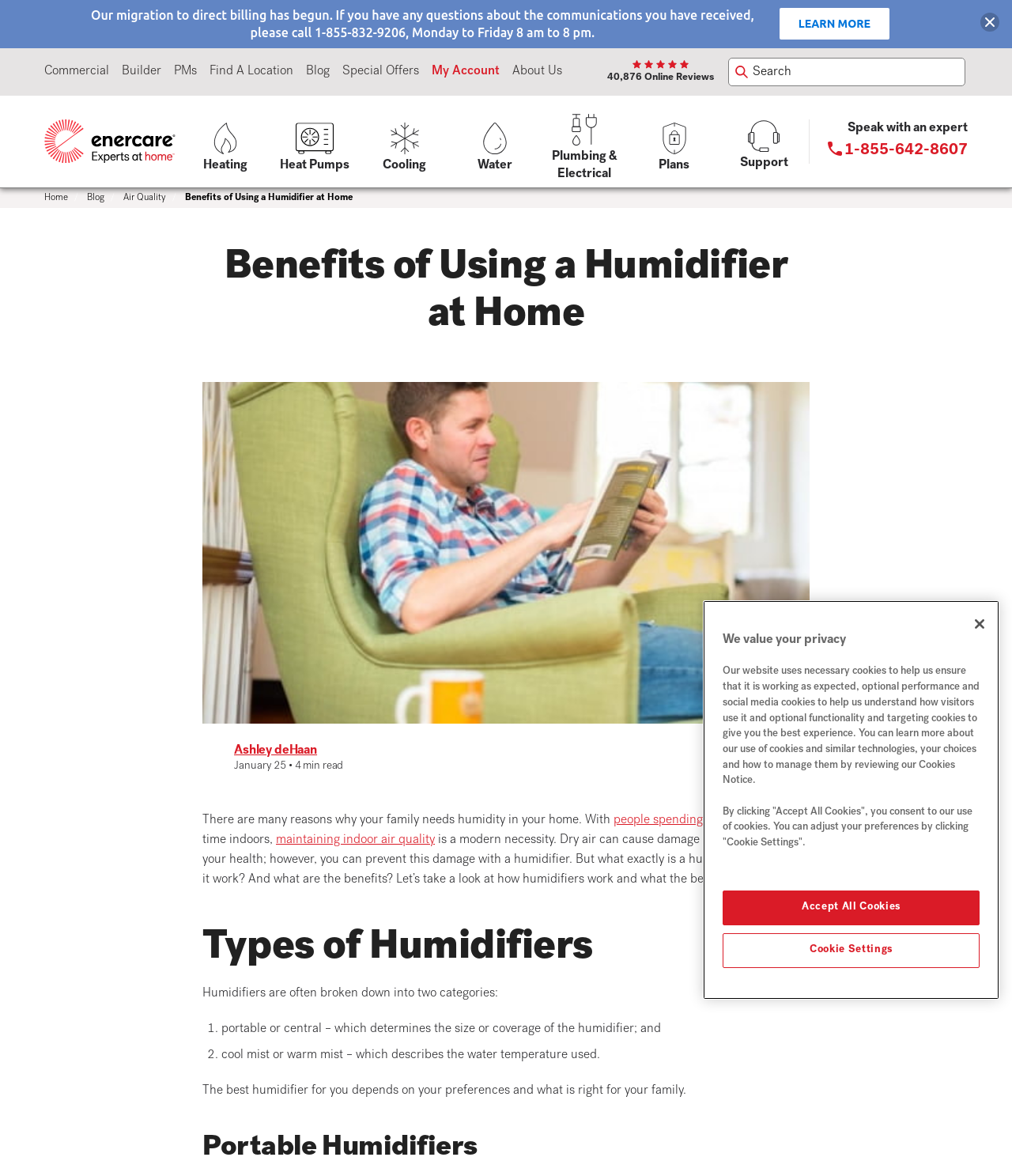Find and provide the bounding box coordinates for the UI element described here: "maintaining indoor air quality". The coordinates should be given as four float numbers between 0 and 1: [left, top, right, bottom].

[0.273, 0.71, 0.43, 0.72]